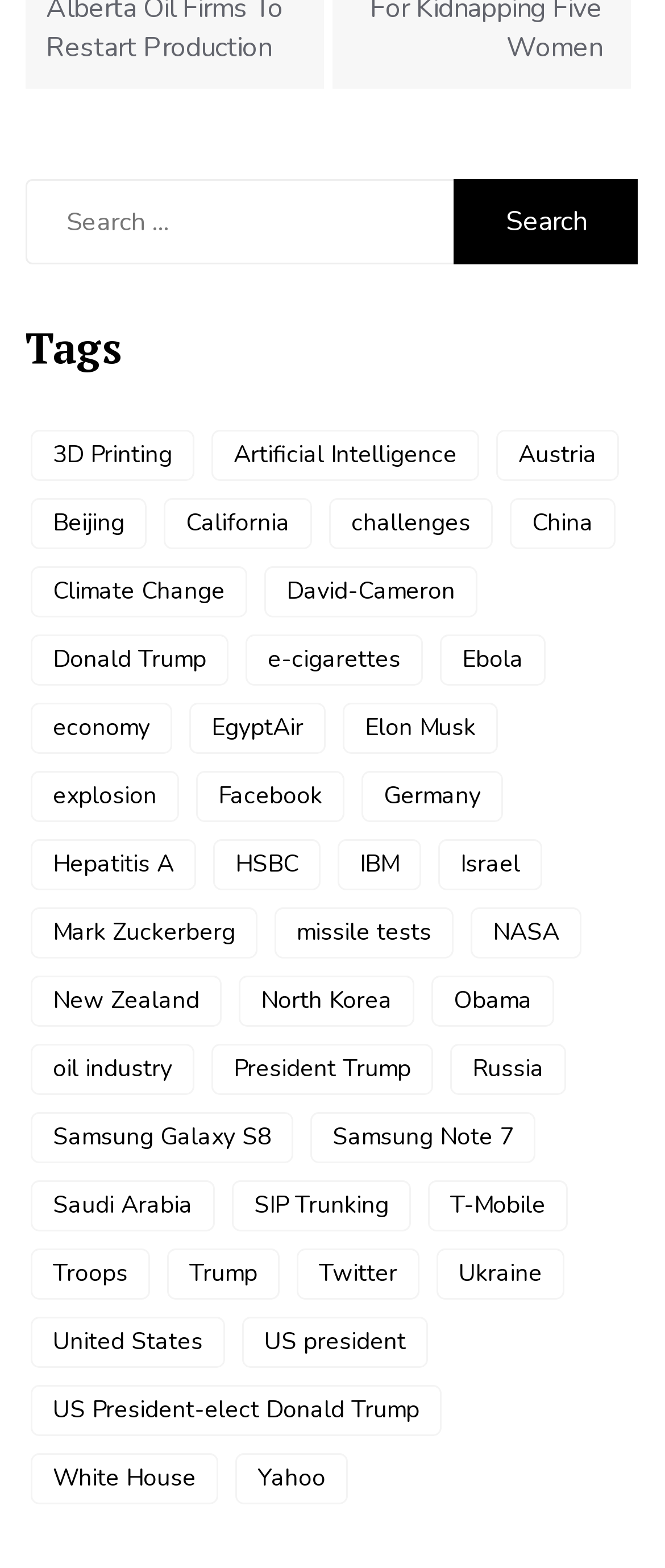What is the purpose of the search box?
Please use the image to deliver a detailed and complete answer.

The search box is located at the top of the webpage, and it has a label 'Search for:' next to it. This suggests that the user can input keywords or phrases to search for specific items or topics on the webpage.